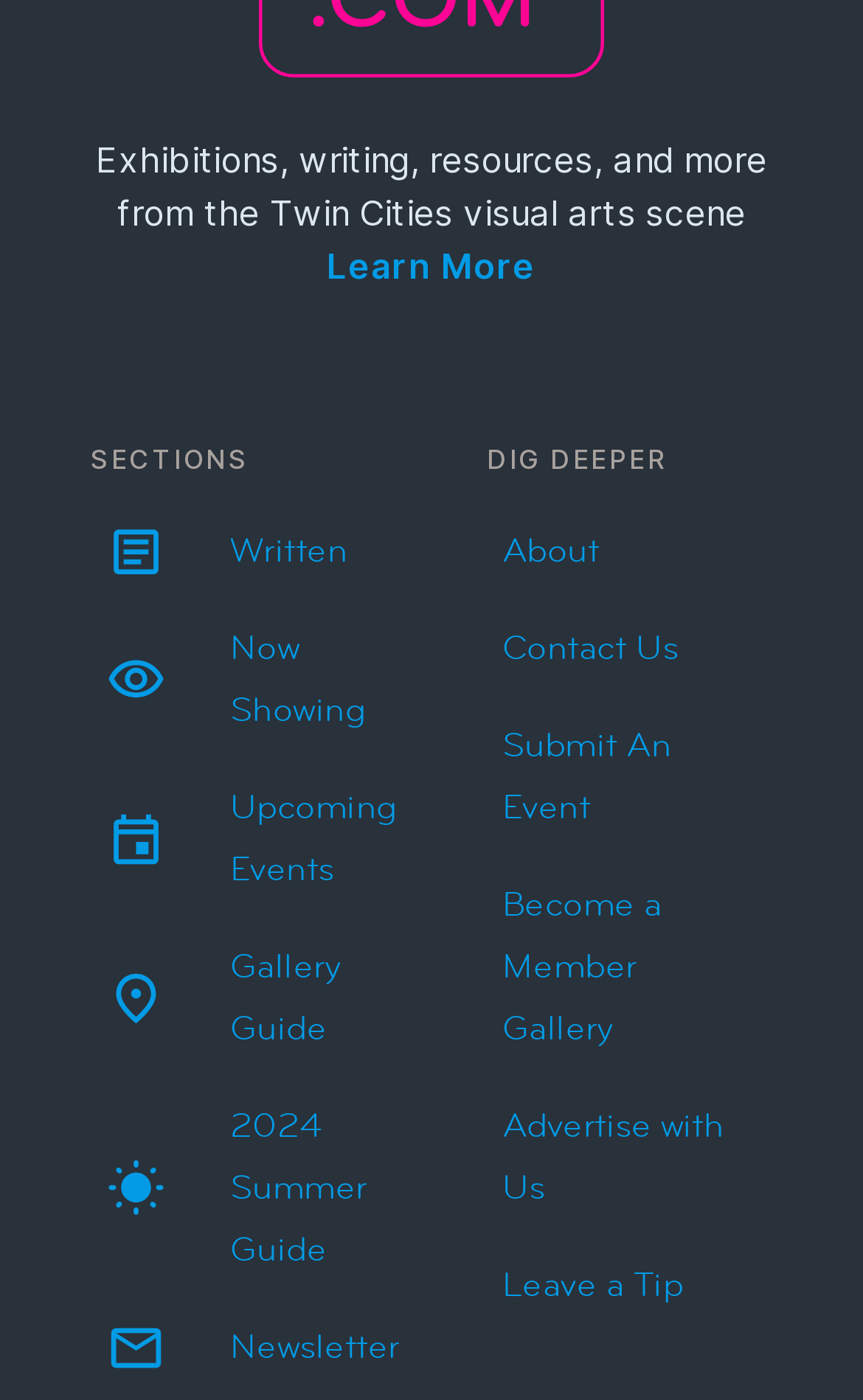Identify the bounding box coordinates of the section that should be clicked to achieve the task described: "Get information about the gallery".

[0.082, 0.656, 0.459, 0.77]